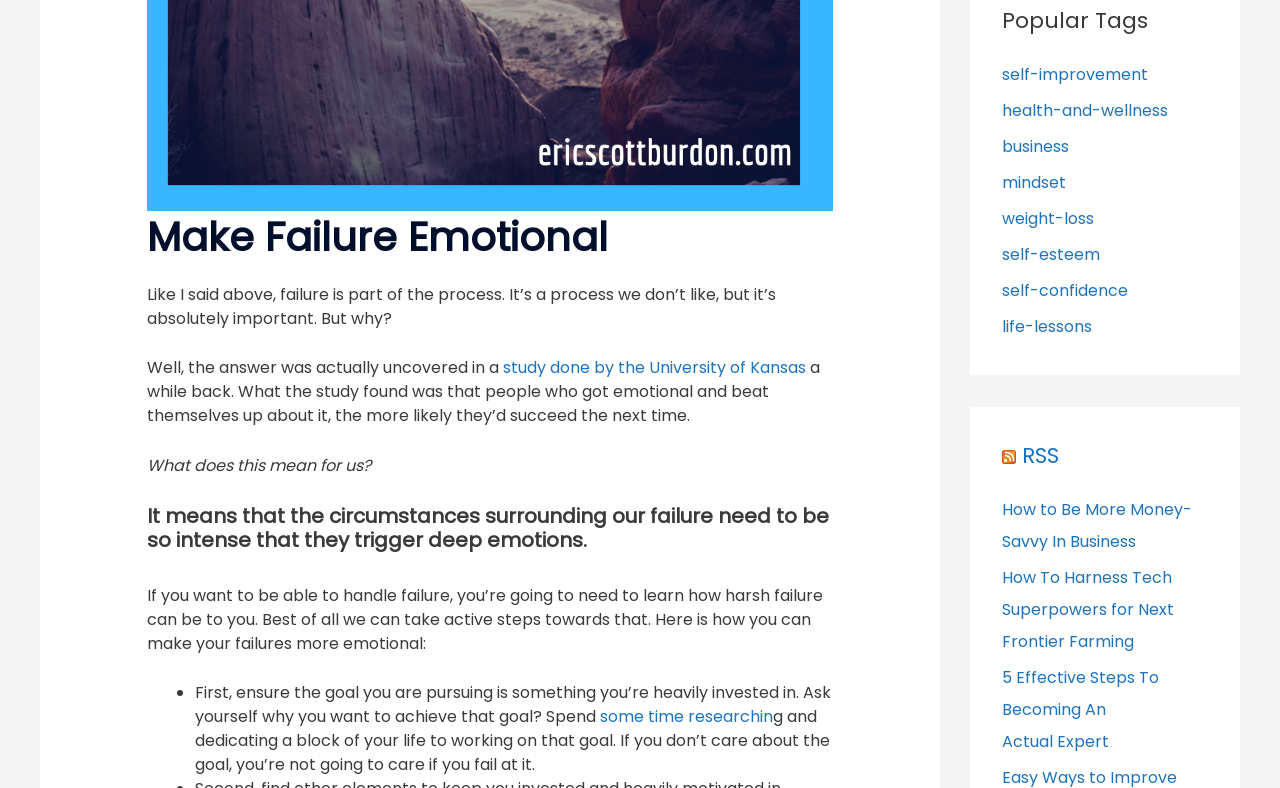Identify the bounding box of the UI element described as follows: "Exercises". Provide the coordinates as four float numbers in the range of 0 to 1 [left, top, right, bottom].

None